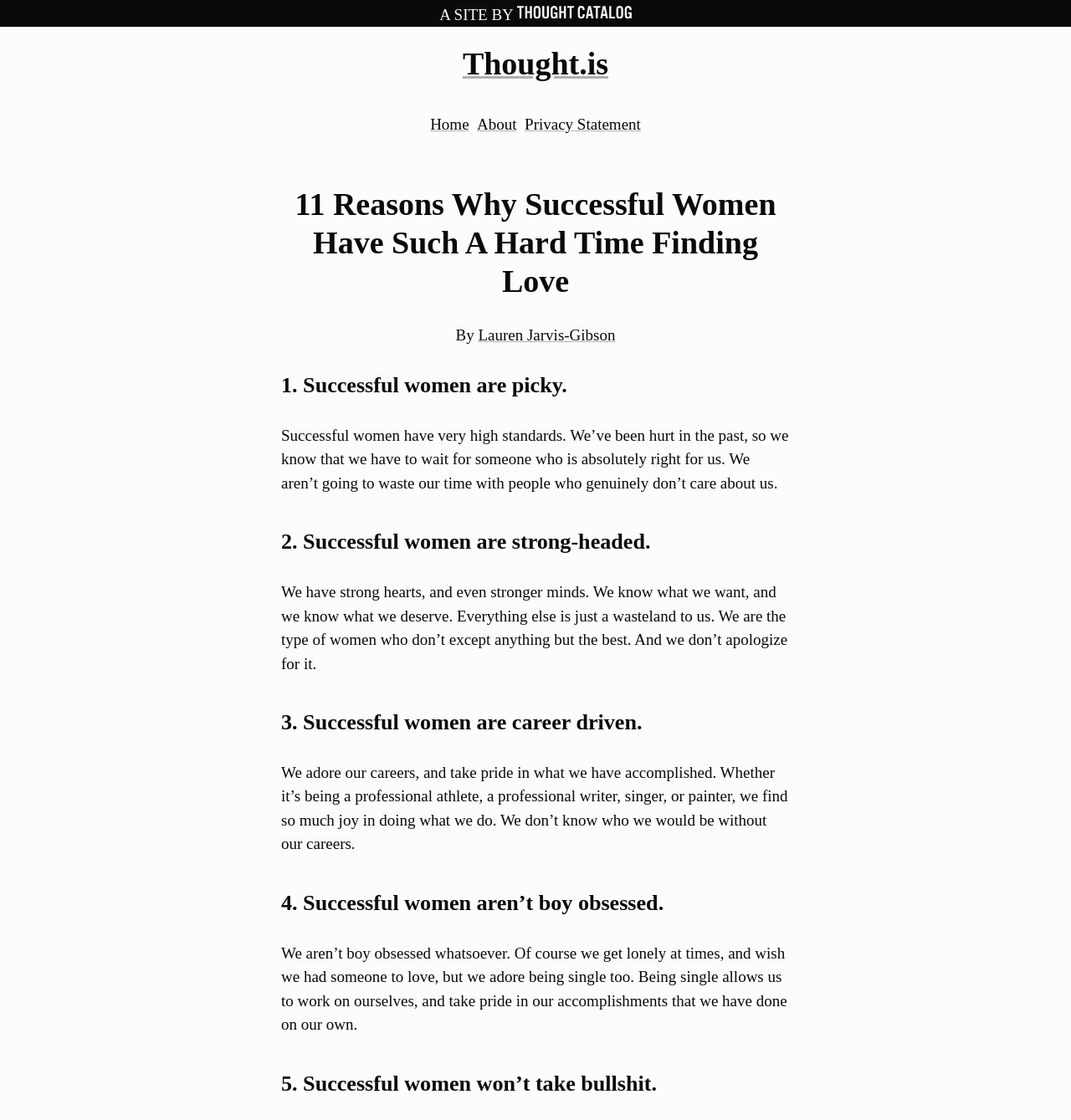Create an in-depth description of the webpage, covering main sections.

This webpage appears to be an article from Thought.is, a website that publishes various content. At the top of the page, there is a header section with a link to the website's home page, about page, and privacy statement. Below this, there is a prominent heading that reads "11 Reasons Why Successful Women Have Such A Hard Time Finding Love". 

Directly below the heading, the author's name, Lauren Jarvis-Gibson, is mentioned. The article is then divided into sections, each with a numbered heading and a corresponding paragraph of text. The headings are arranged vertically, with the first one being "1. Successful women are picky." and the last one being "5. Successful women won’t take bullshit.". 

Each section has a brief summary of the characteristic of successful women, with the text describing their high standards, strong-headedness, career-driven nature, lack of boy obsession, and unwillingness to tolerate nonsense. The text is arranged in a single column, with the headings and paragraphs flowing from top to bottom. There is an image of the Thought Catalog logo at the top right corner of the page.